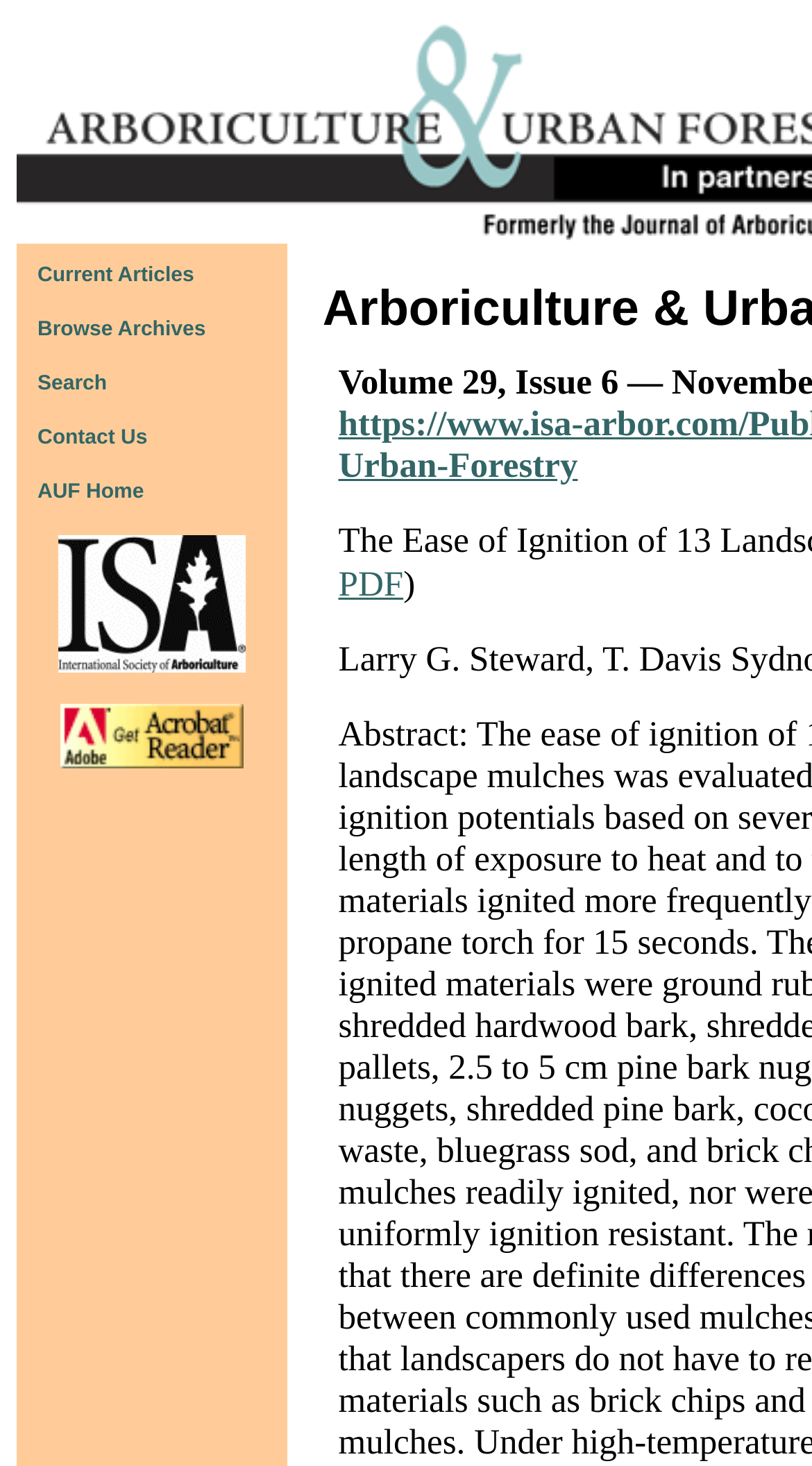Describe all significant elements and features of the webpage.

The webpage is about Arboriculture & Urban Forestry Online, specifically featuring a full-text article from 2002 onward titled "The Ease of Ignition of 13 Landscape Mulches". 

At the top, there is a table with five rows, each containing a cell with a link. The links are arranged vertically, with "Current Articles" at the top, followed by "Browse Archives", "Search", "Contact Us", and "AUF Home" below. 

To the right of the "AUF Home" link, there is an image of the ISA Seal. Below the table, there is a link to "Get Acrobat Reader" accompanied by a small icon. 

The layout is organized, with clear headings and concise text, making it easy to navigate.